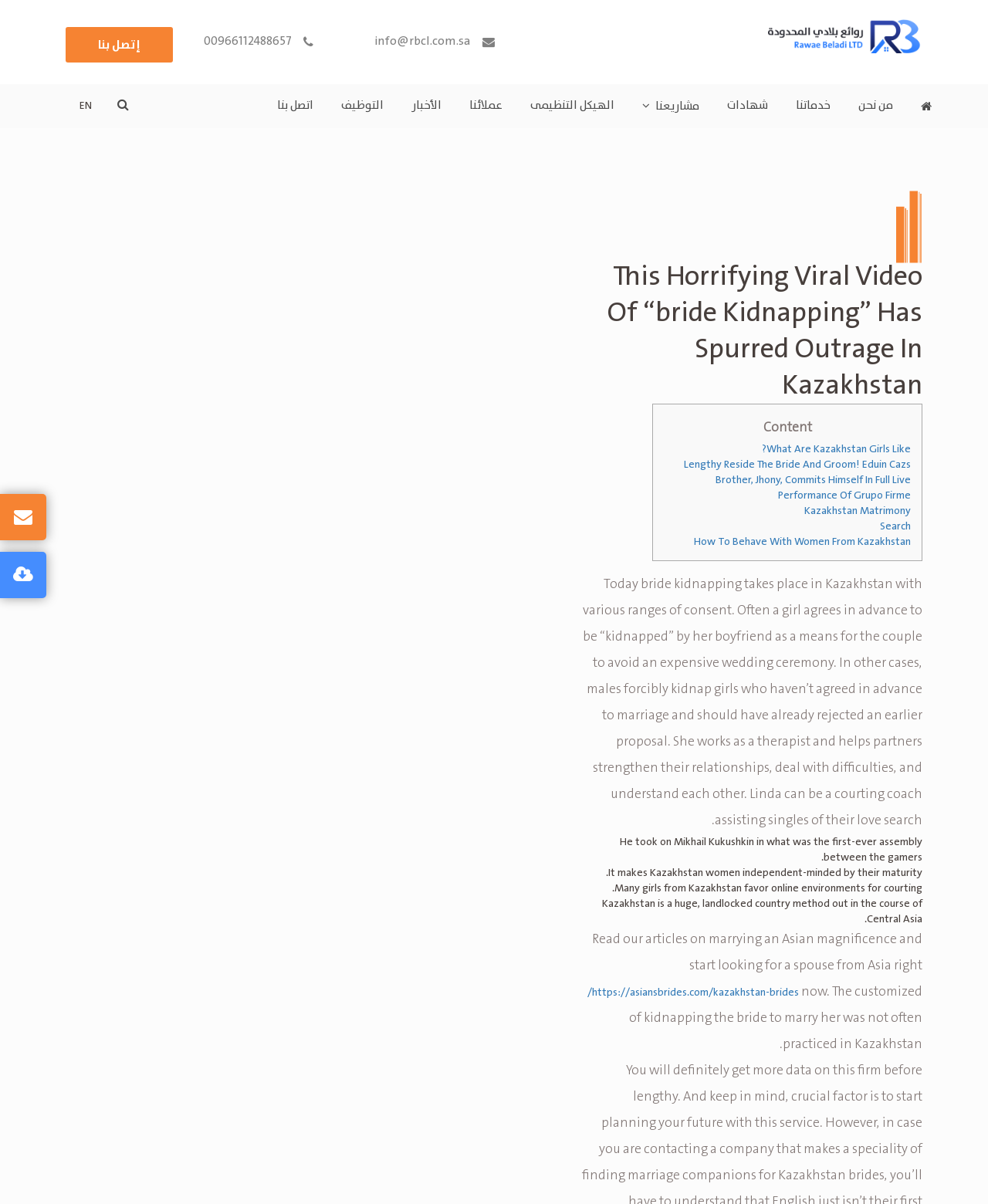Find the bounding box coordinates of the clickable element required to execute the following instruction: "Click the link to know more about the company". Provide the coordinates as four float numbers between 0 and 1, i.e., [left, top, right, bottom].

[0.855, 0.07, 0.918, 0.106]